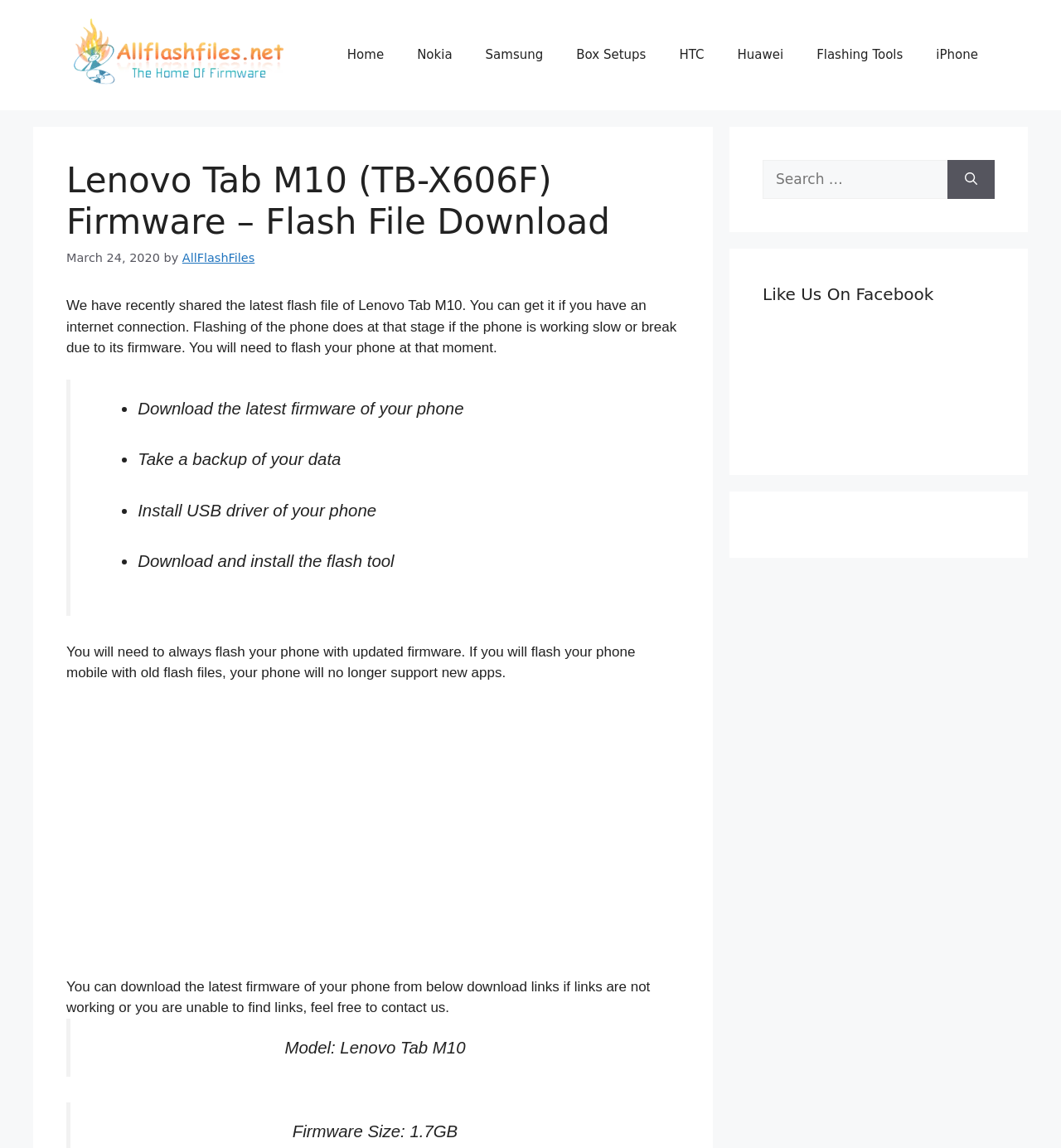Identify the bounding box coordinates of the element that should be clicked to fulfill this task: "Click on the 'Home' link". The coordinates should be provided as four float numbers between 0 and 1, i.e., [left, top, right, bottom].

[0.312, 0.026, 0.377, 0.069]